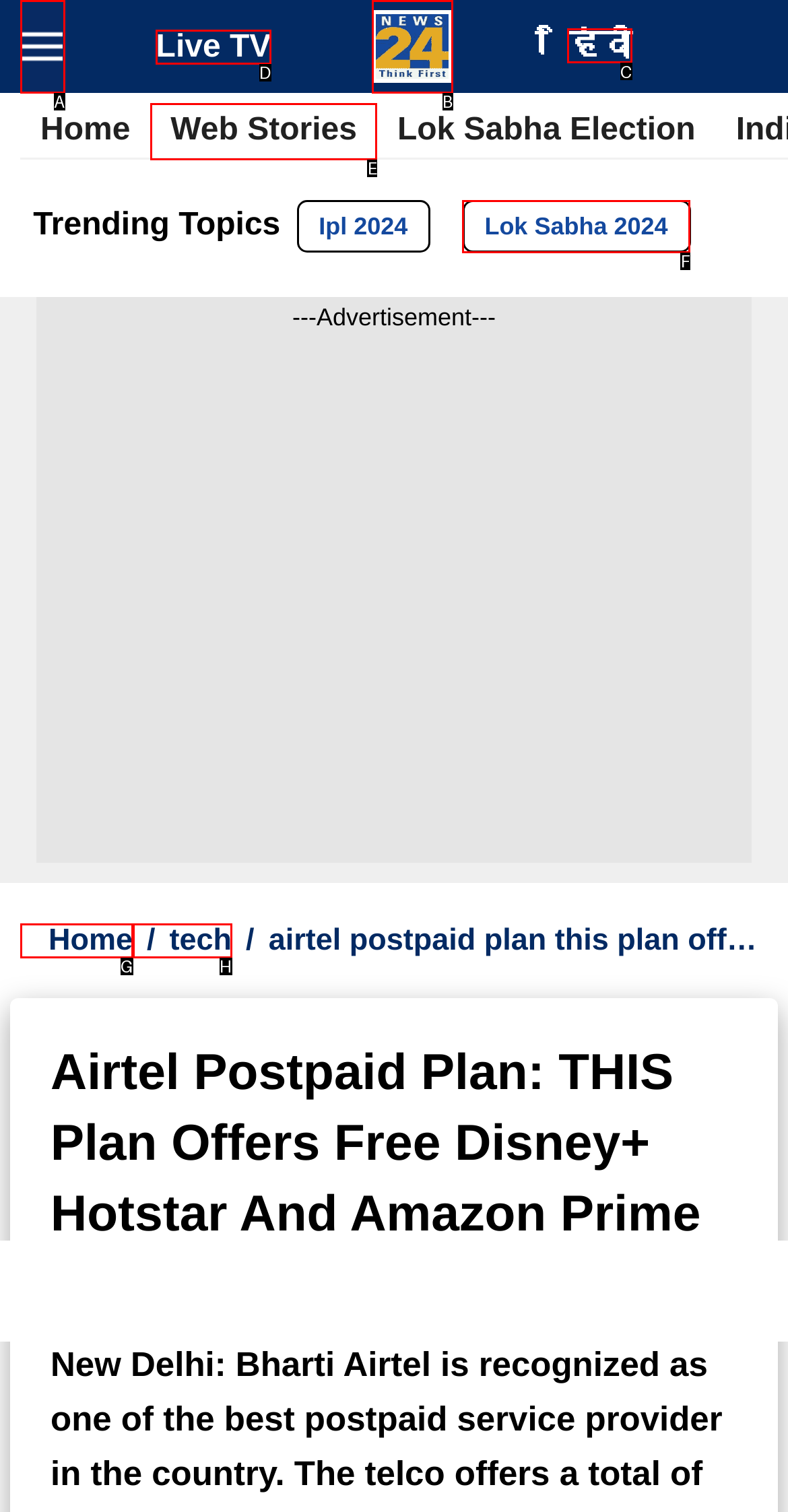Identify the option that corresponds to the given description: alt="news24 logo". Reply with the letter of the chosen option directly.

B